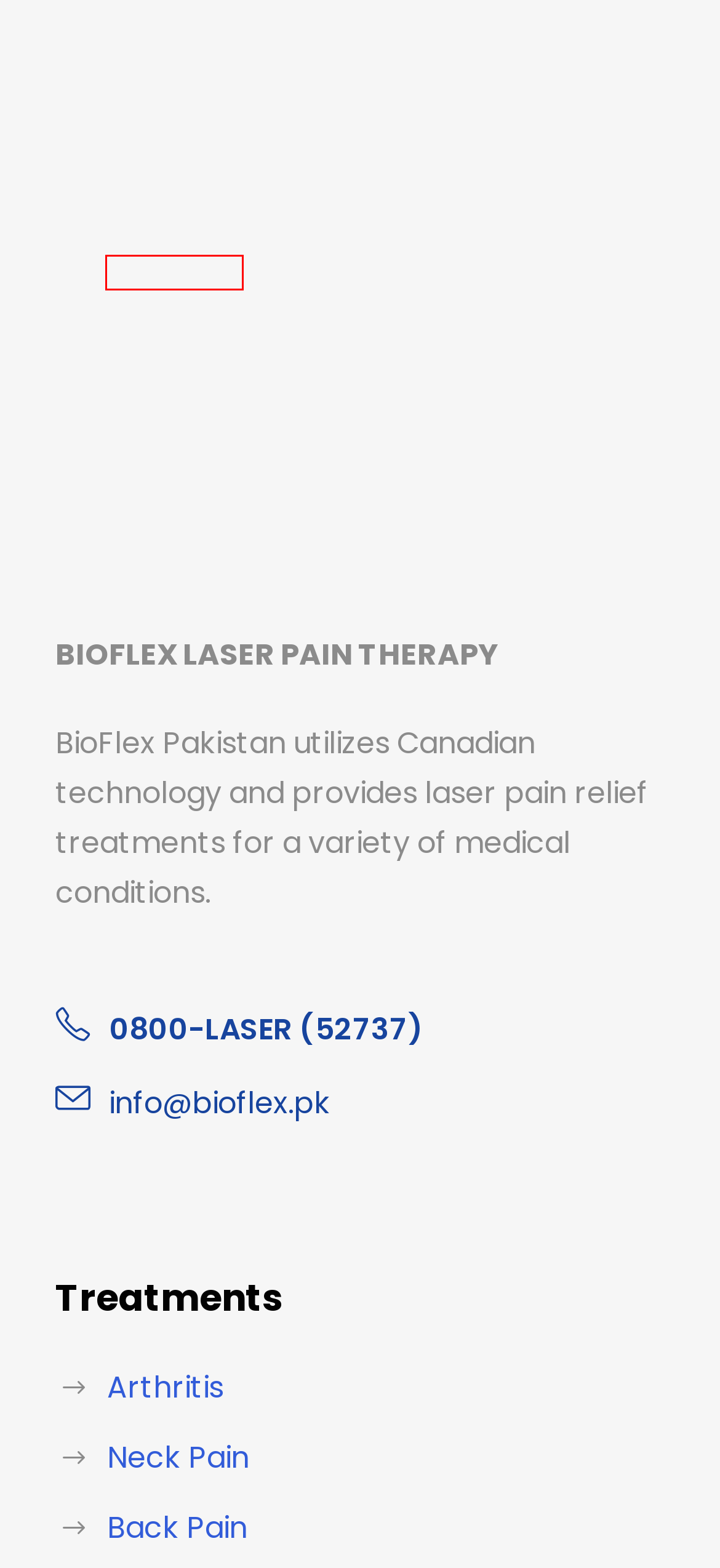Look at the screenshot of a webpage that includes a red bounding box around a UI element. Select the most appropriate webpage description that matches the page seen after clicking the highlighted element. Here are the candidates:
A. Cold Laser Therapy For Back Pain Clinic | BioFlex Pakistan
B. BioFlex Laser Therapy Reviews | BioFlex Pakistan
C. Contact Us - Phone Number & Address | BioFlex Pakistan
D. Arthritis Treatment In Pakistan | Get Pain Relief | BioFlex Pakistan
E. Knee Pain Treatment for Various Knee Pain Causes by BioFlex
F. Inflammation Treatment For Body Pain | BioFlex Pakistan
G. Repetitive Strain Injury Treatment | BioFlex Pakistan
H. Neck Pain Treatment for Pain Relief | BioFlex Pakistan

H